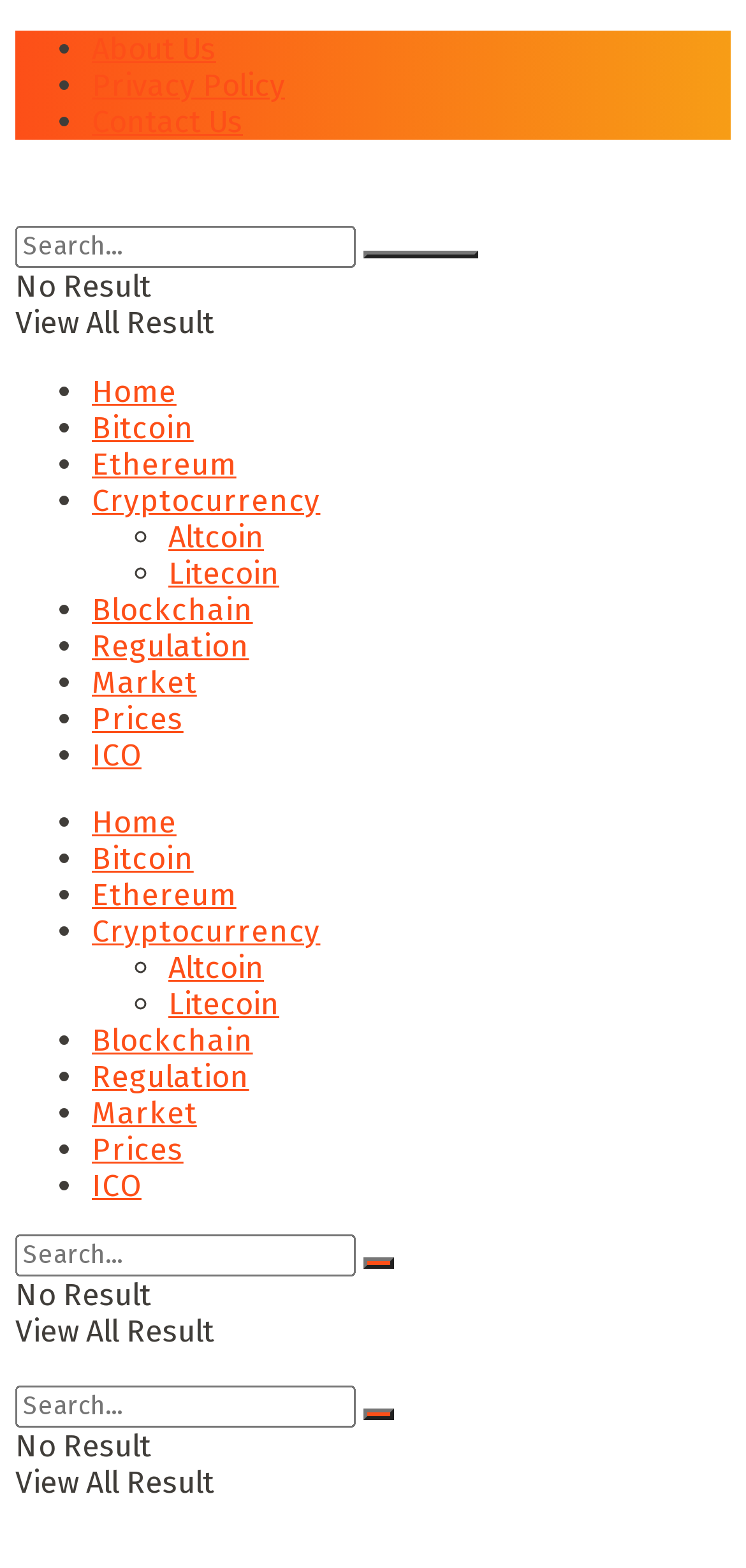Identify the bounding box coordinates of the section to be clicked to complete the task described by the following instruction: "Click on Bitcoin". The coordinates should be four float numbers between 0 and 1, formatted as [left, top, right, bottom].

[0.123, 0.261, 0.26, 0.284]